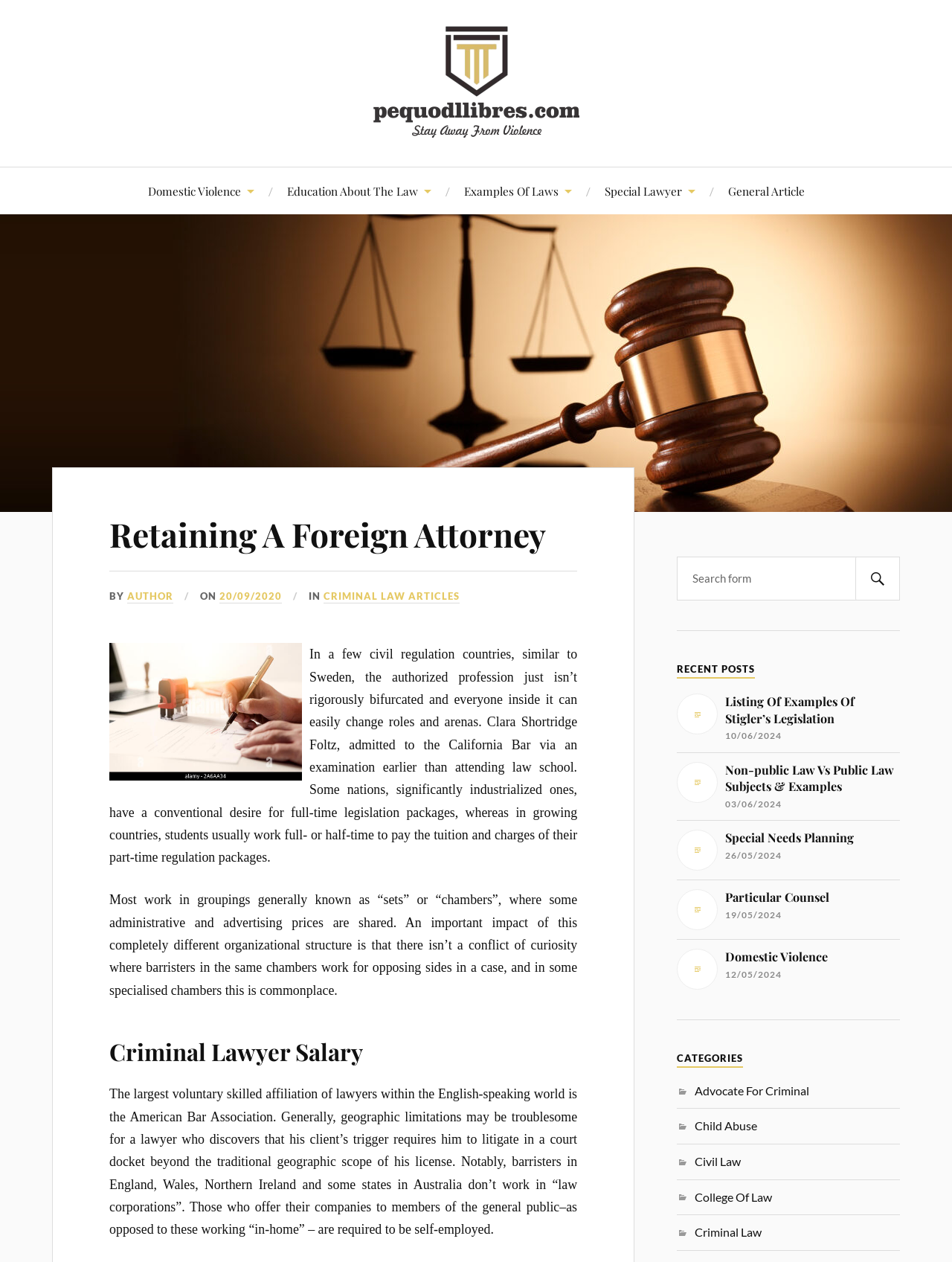Based on the element description: "Search", identify the bounding box coordinates for this UI element. The coordinates must be four float numbers between 0 and 1, listed as [left, top, right, bottom].

[0.898, 0.441, 0.945, 0.476]